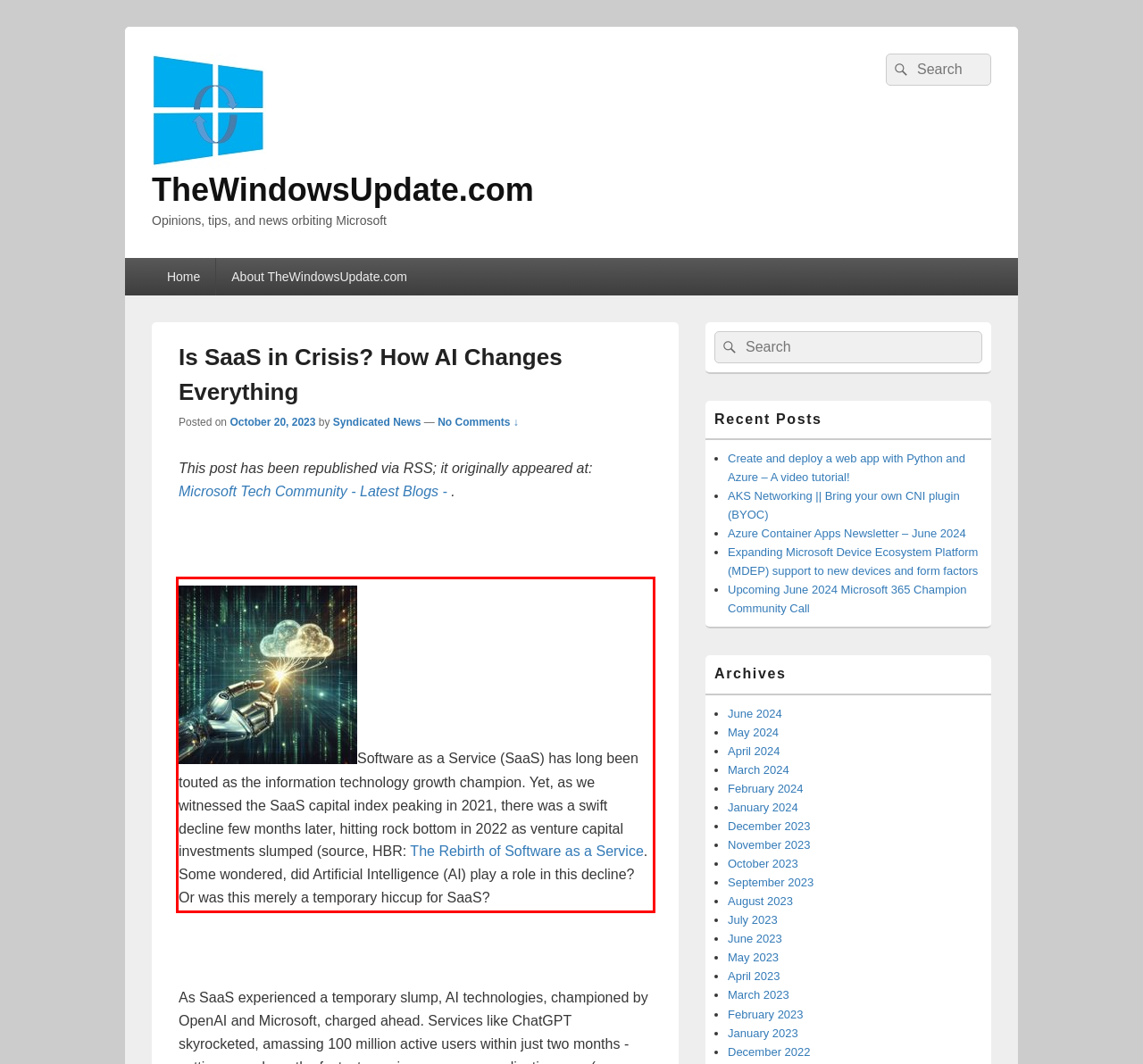From the given screenshot of a webpage, identify the red bounding box and extract the text content within it.

Software as a Service (SaaS) has long been touted as the information technology growth champion. Yet, as we witnessed the SaaS capital index peaking in 2021, there was a swift decline few months later, hitting rock bottom in 2022 as venture capital investments slumped (source, HBR: The Rebirth of Software as a Service. Some wondered, did Artificial Intelligence (AI) play a role in this decline? Or was this merely a temporary hiccup for SaaS?